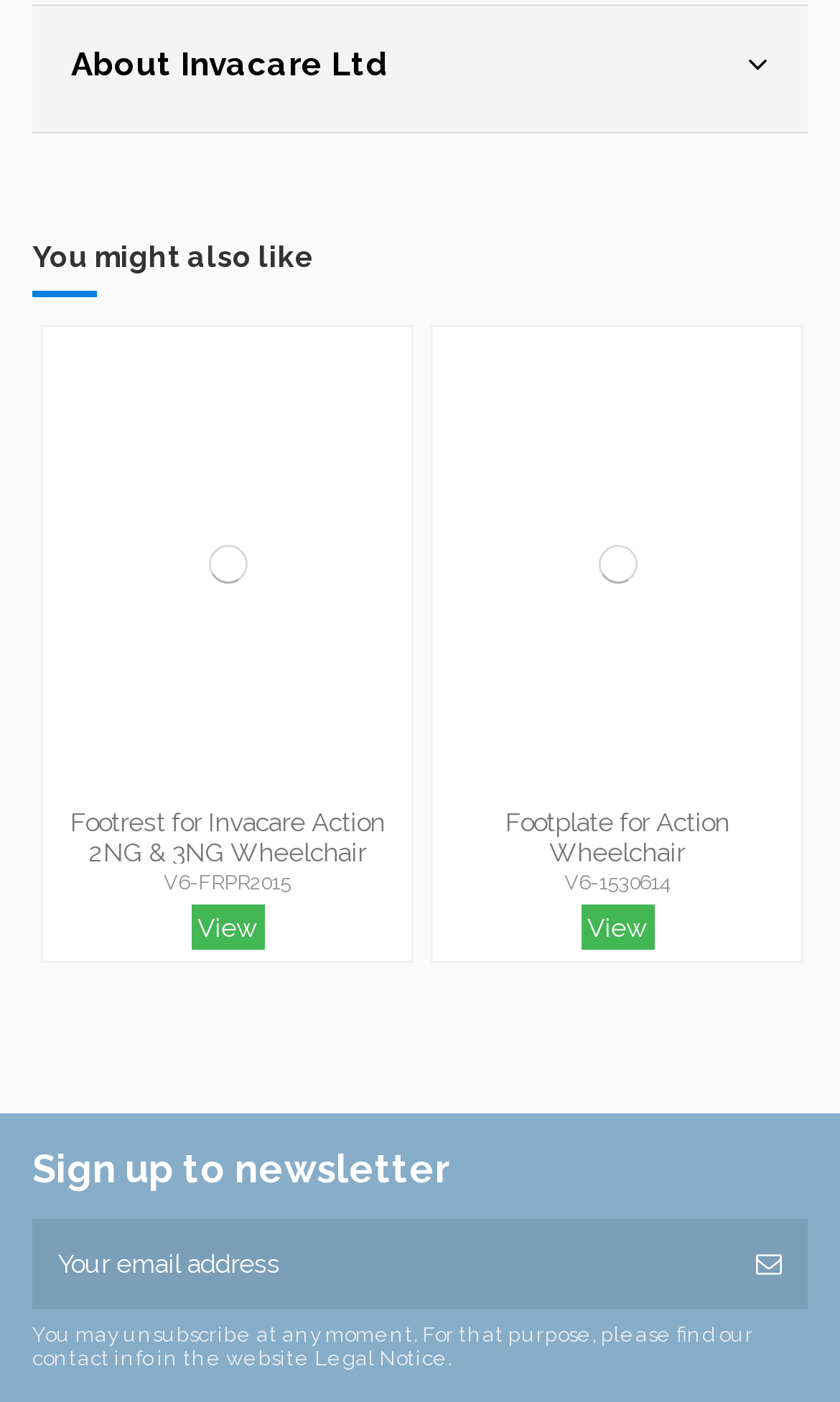Please predict the bounding box coordinates (top-left x, top-left y, bottom-right x, bottom-right y) for the UI element in the screenshot that fits the description: Footplate for Action Wheelchair

[0.601, 0.576, 0.868, 0.62]